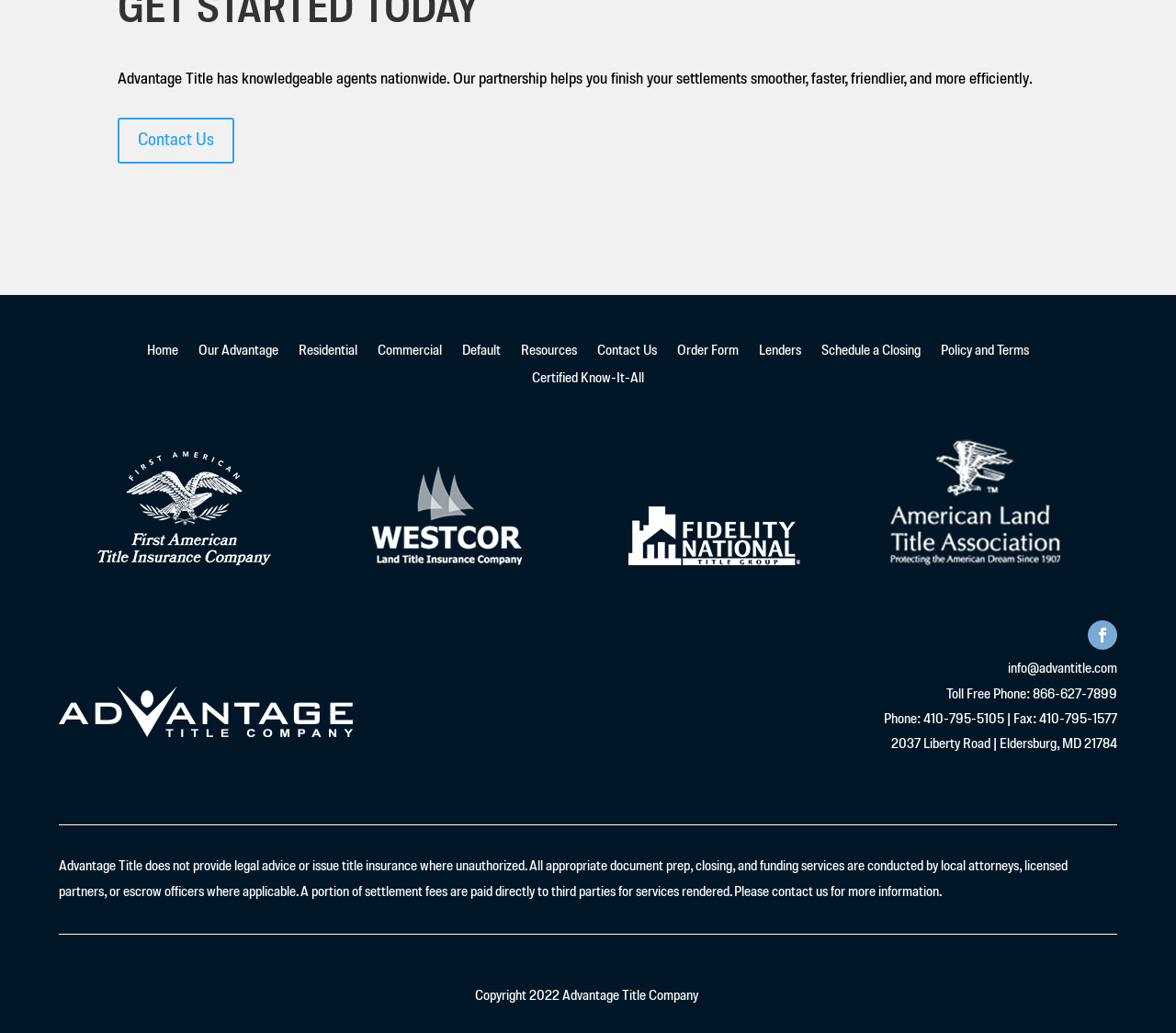Find the bounding box coordinates for the element that must be clicked to complete the instruction: "Go to Home". The coordinates should be four float numbers between 0 and 1, indicated as [left, top, right, bottom].

[0.125, 0.334, 0.152, 0.353]